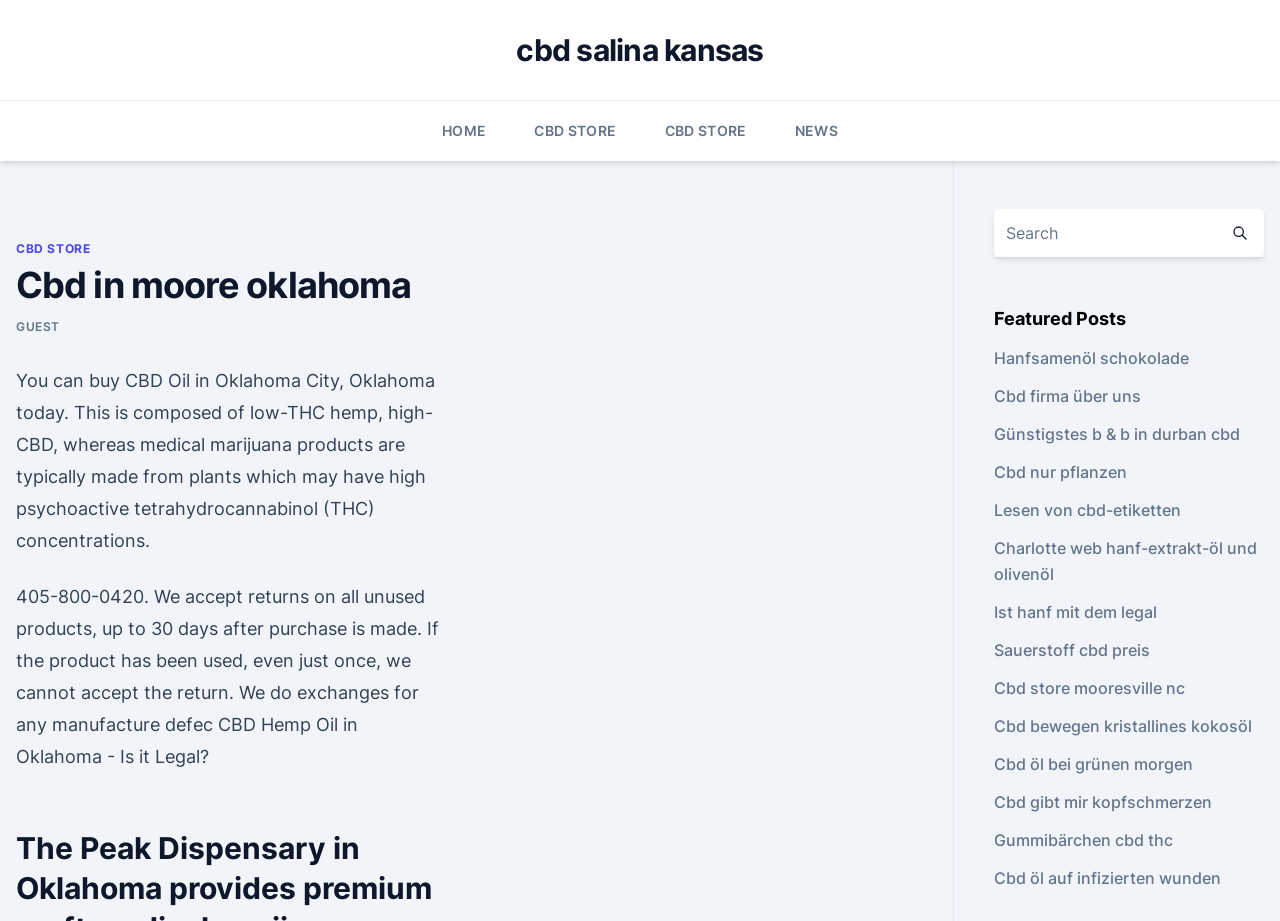Respond with a single word or phrase to the following question:
What is the purpose of the search box?

To search the website